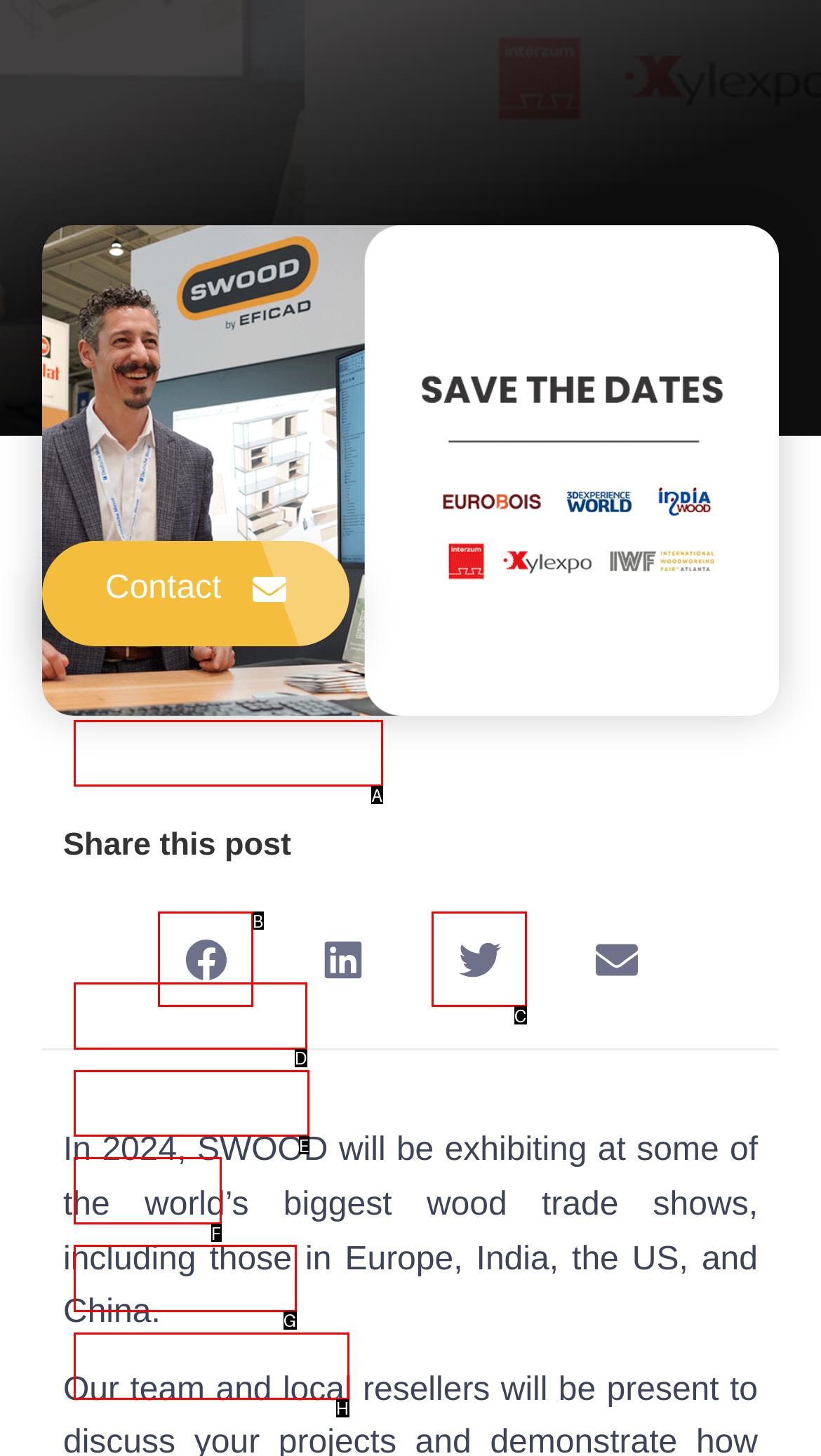Find the option that matches this description: aria-label="Share on twitter"
Provide the matching option's letter directly.

C